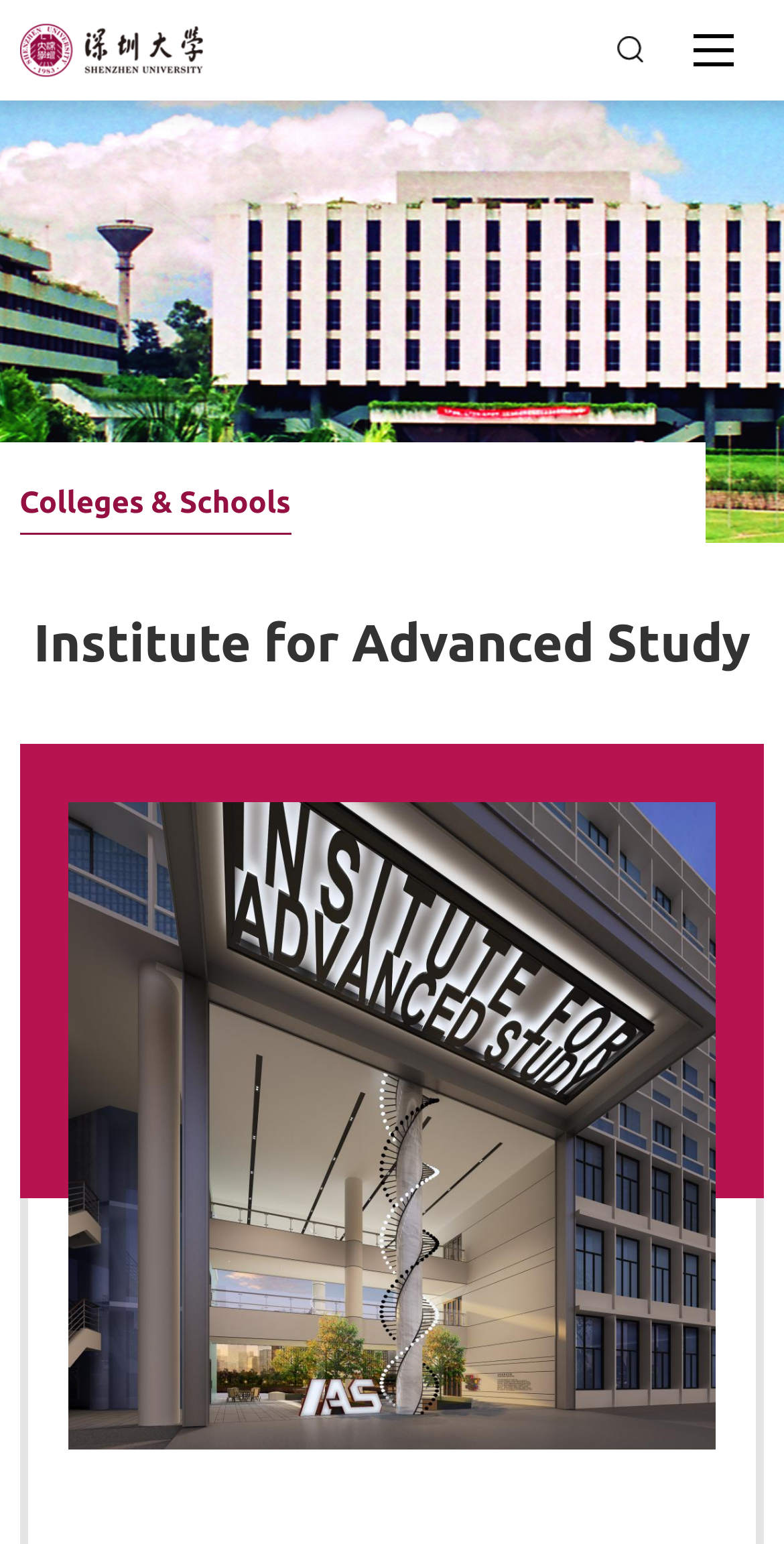Can you determine the bounding box coordinates of the area that needs to be clicked to fulfill the following instruction: "Go to Admission"?

[0.064, 0.292, 0.936, 0.35]